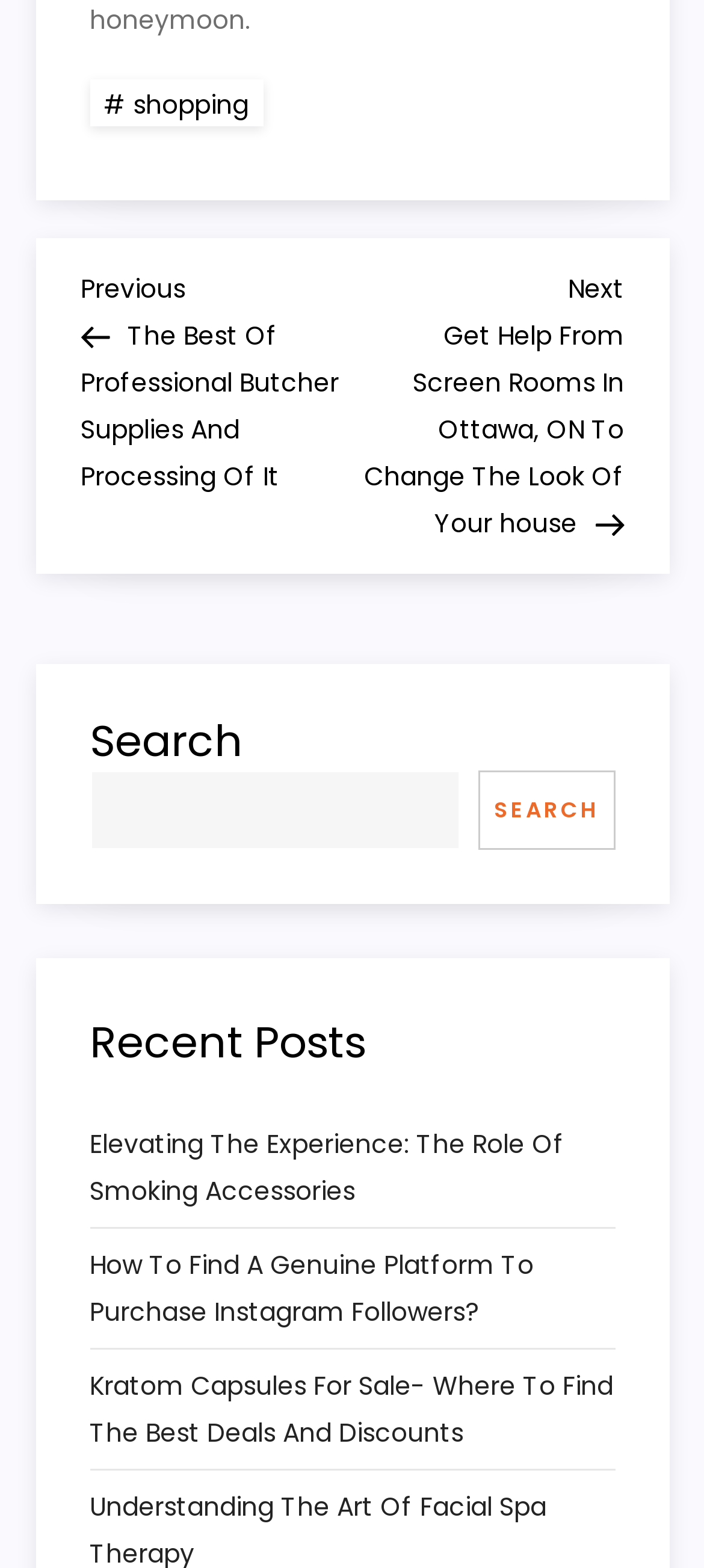Could you highlight the region that needs to be clicked to execute the instruction: "Click on shopping link"?

[0.127, 0.05, 0.373, 0.081]